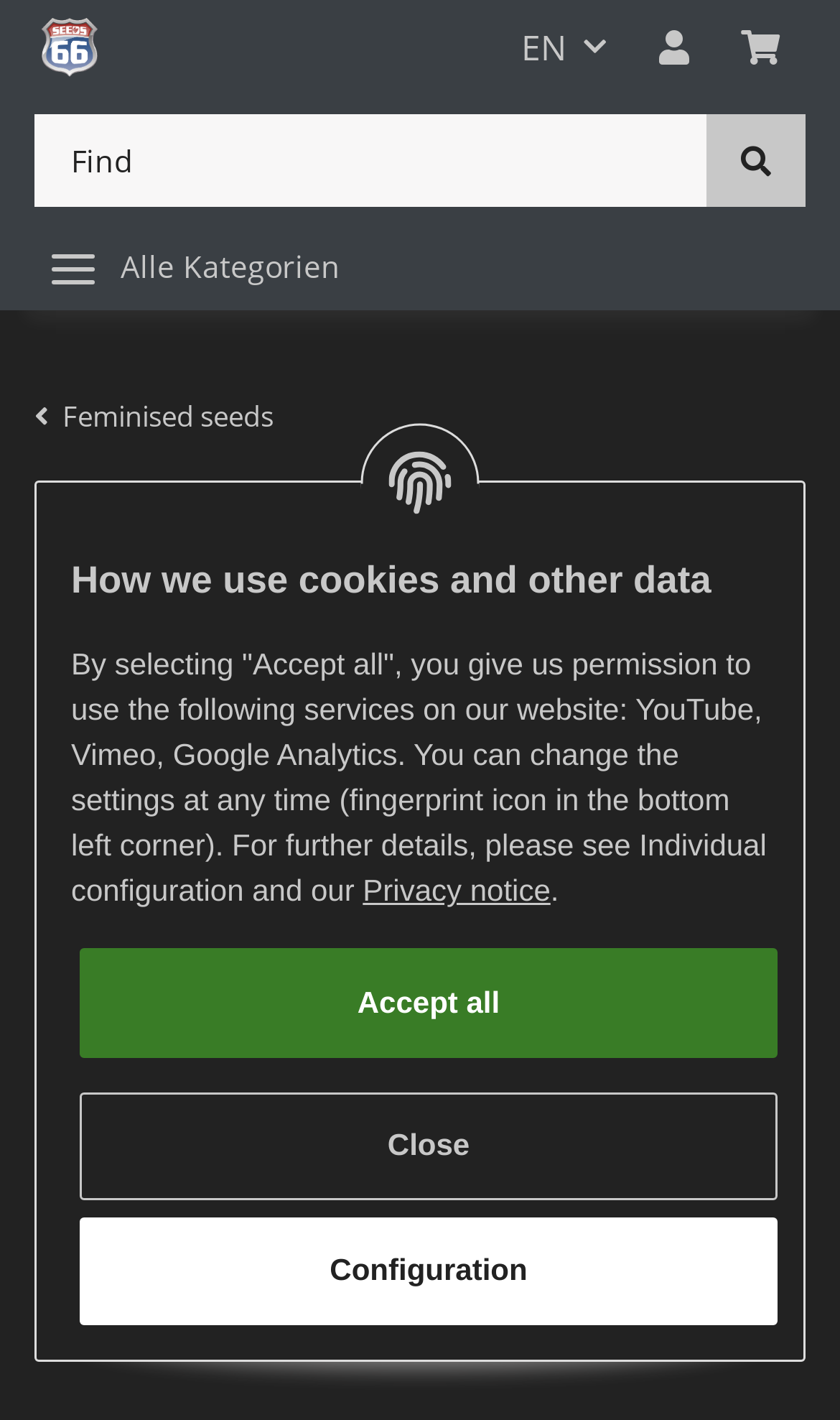Identify the bounding box of the UI component described as: "Privacy notice".

[0.432, 0.615, 0.655, 0.64]